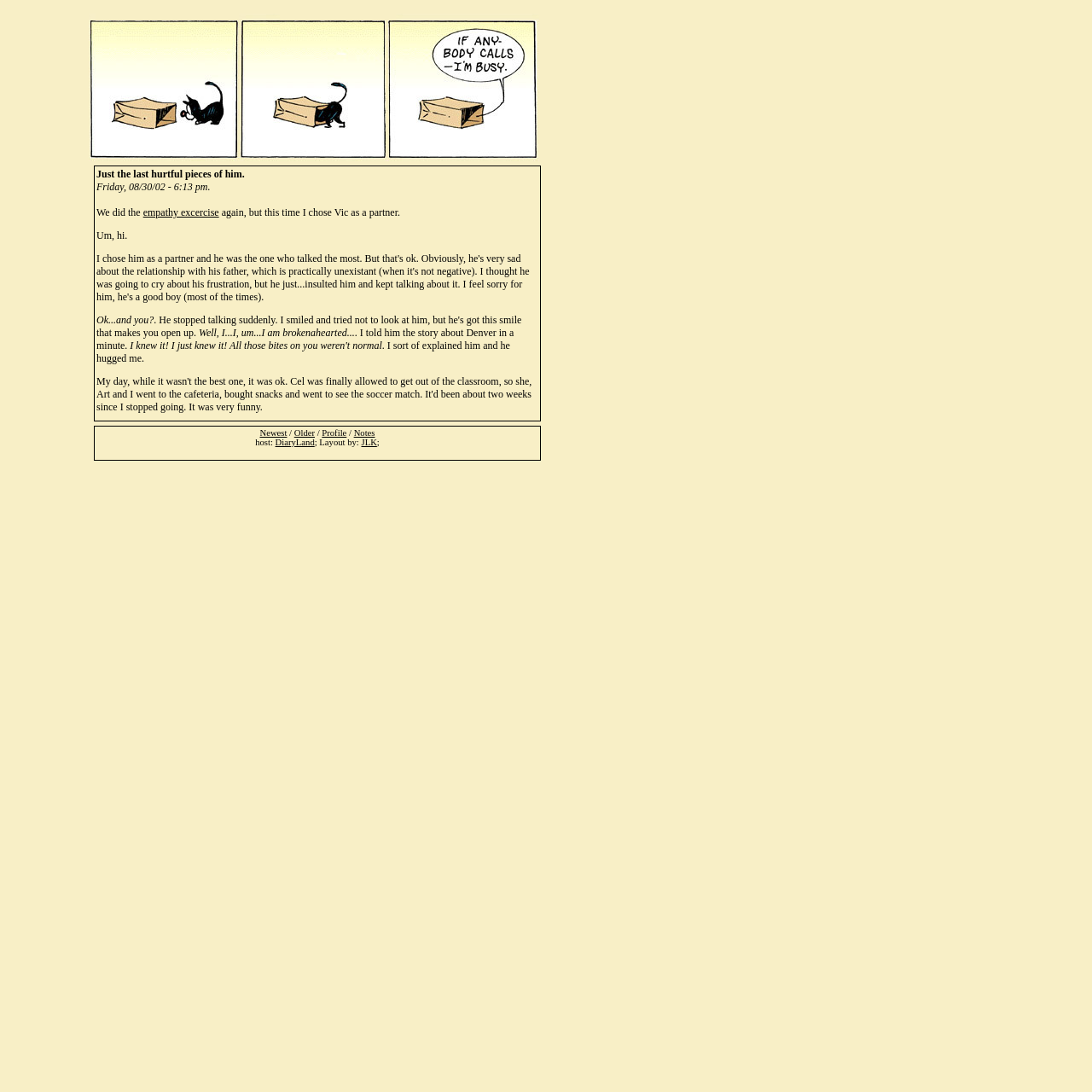What is the name of the game mentioned in the text?
Can you provide an in-depth and detailed response to the question?

I found the name of the game by looking at the StaticText element with the text 'I did give Denver the game (Revolution X) back.' which is located at the coordinates [0.088, 0.48, 0.487, 0.502]. This element is part of a paragraph that talks about giving a game back to someone, so I inferred that 'Revolution X' is the name of the game.